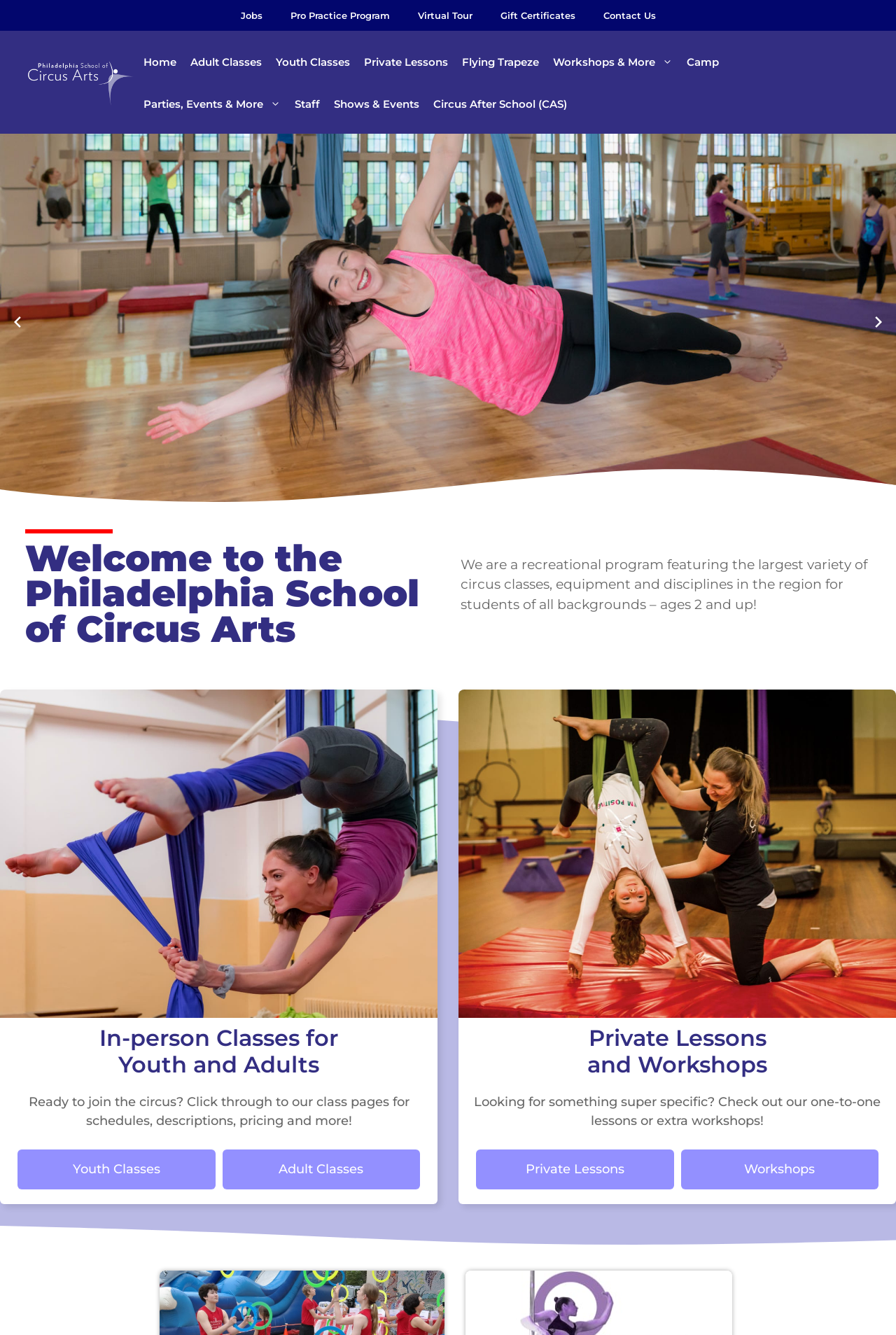Pinpoint the bounding box coordinates of the area that should be clicked to complete the following instruction: "Go to Contact Us". The coordinates must be given as four float numbers between 0 and 1, i.e., [left, top, right, bottom].

[0.657, 0.0, 0.747, 0.023]